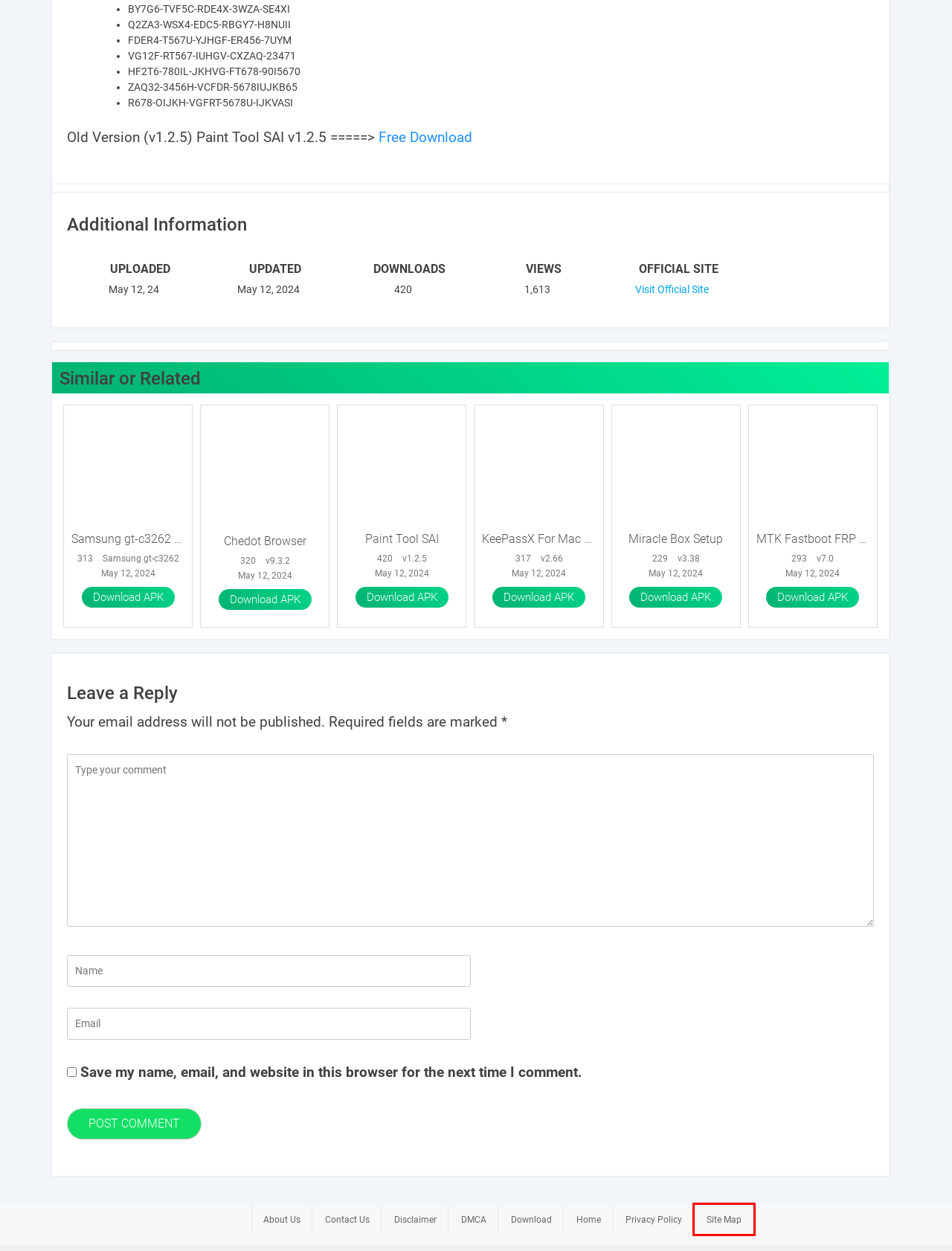Given a screenshot of a webpage with a red bounding box highlighting a UI element, determine which webpage description best matches the new webpage that appears after clicking the highlighted element. Here are the candidates:
A. Contact Us
B. Samsung gt-c3262 Flash Files Free Download - Apk Root
C. Privacy Policy
D. Disclaimer
E. Download Miracle Box Setup v3.38 Latest For Windows
F. About Us
G. MTK Fastboot FRP Tool (Latest Version) v7.0 Free Download
H. Site Map

H